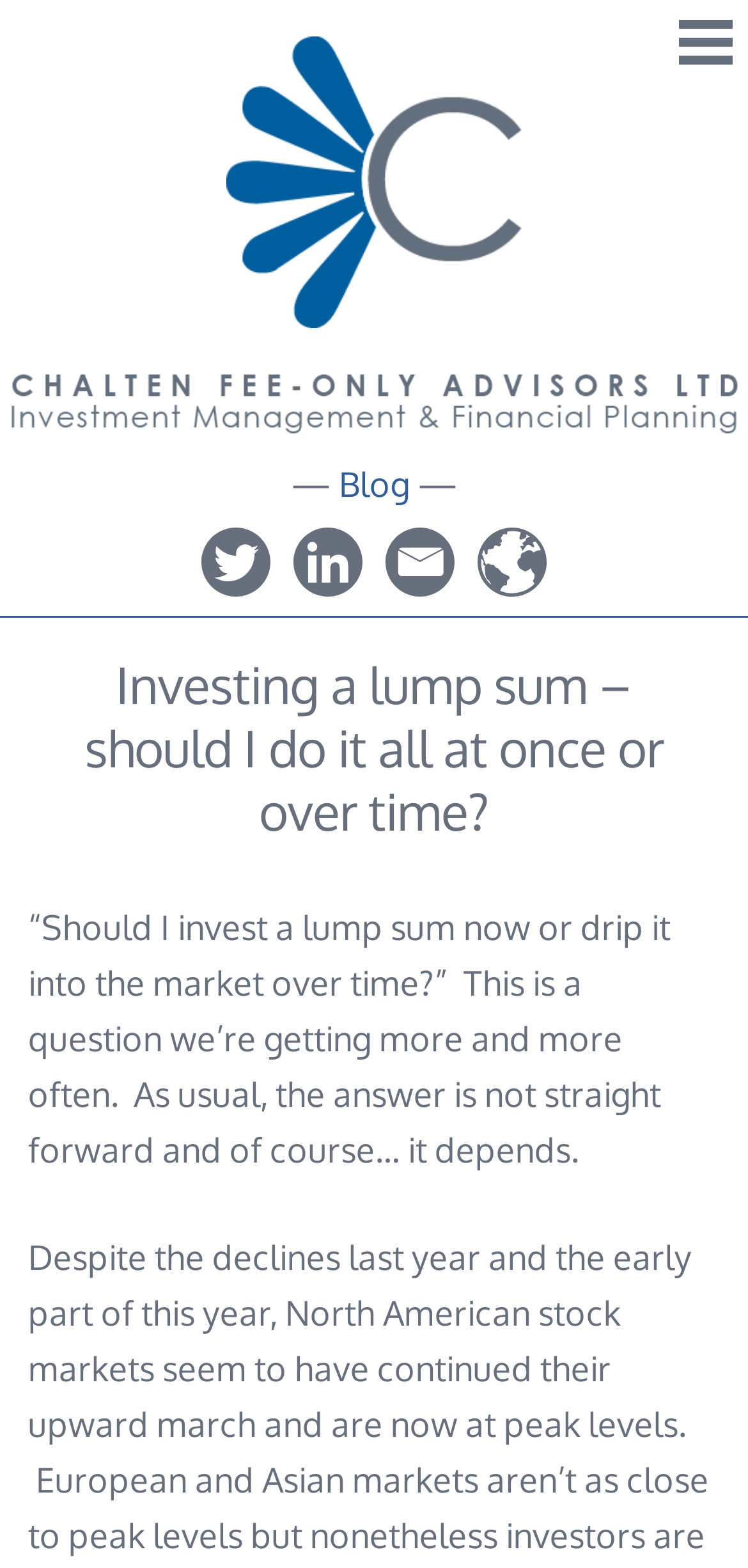Provide a brief response to the question below using a single word or phrase: 
What is the format of the blog post?

Article